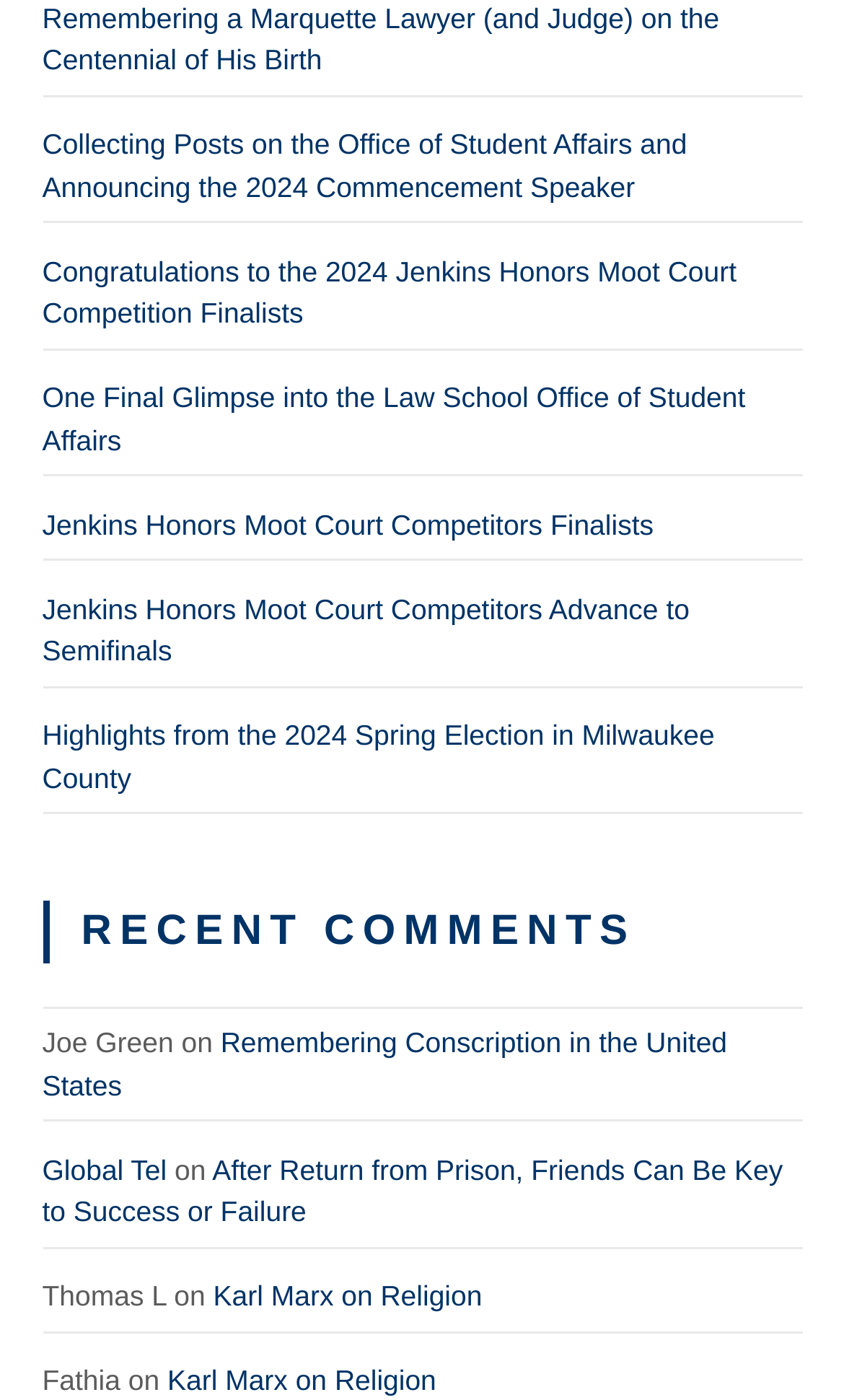Identify the bounding box coordinates for the region of the element that should be clicked to carry out the instruction: "visit 'Best Mail Order Brides Websites'". The bounding box coordinates should be four float numbers between 0 and 1, i.e., [left, top, right, bottom].

None